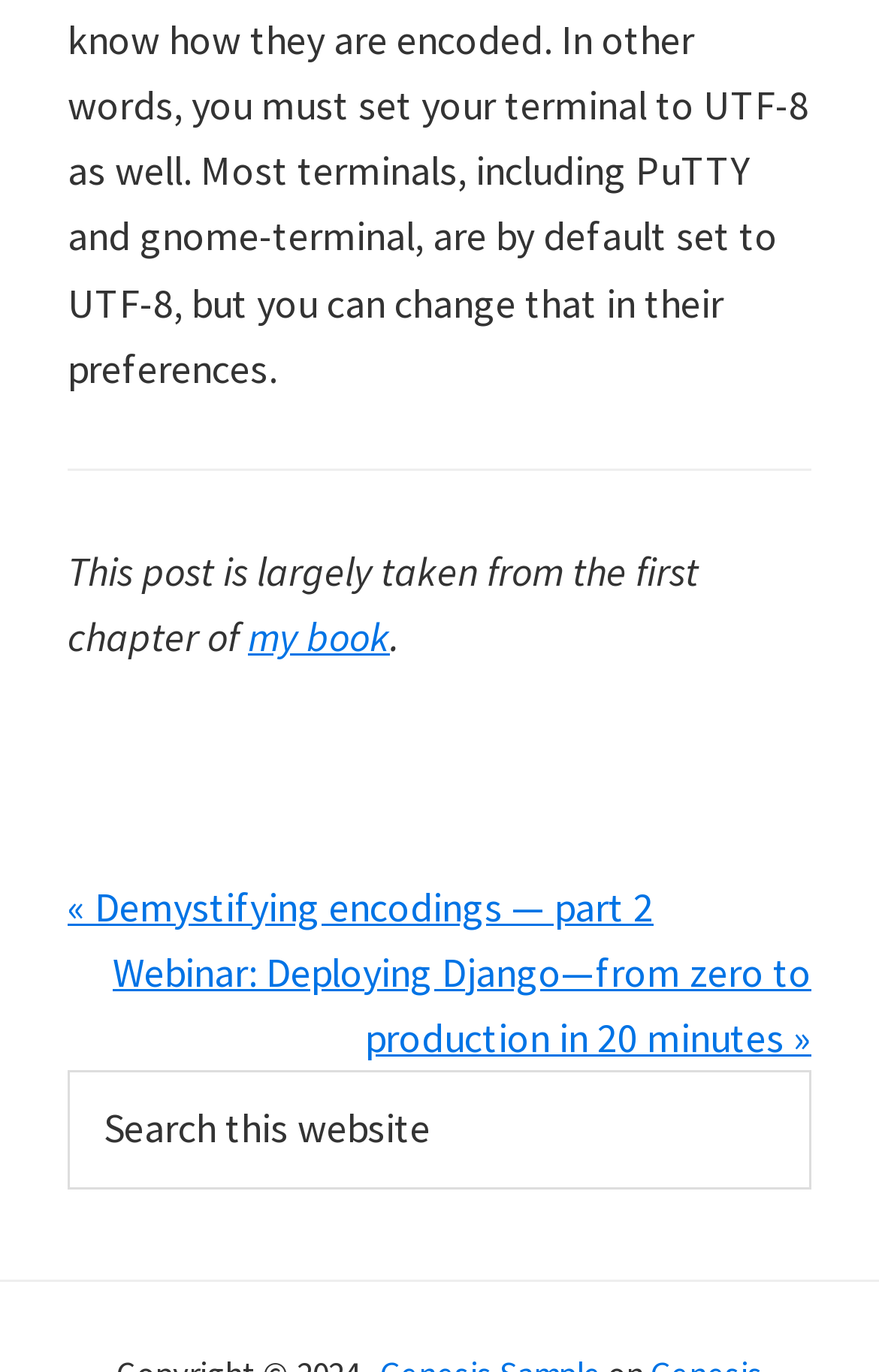Using the information from the screenshot, answer the following question thoroughly:
What is the function of the button in the search box?

The button is labeled 'Search' and is located within the search box, indicating that its function is to initiate a search query when clicked.